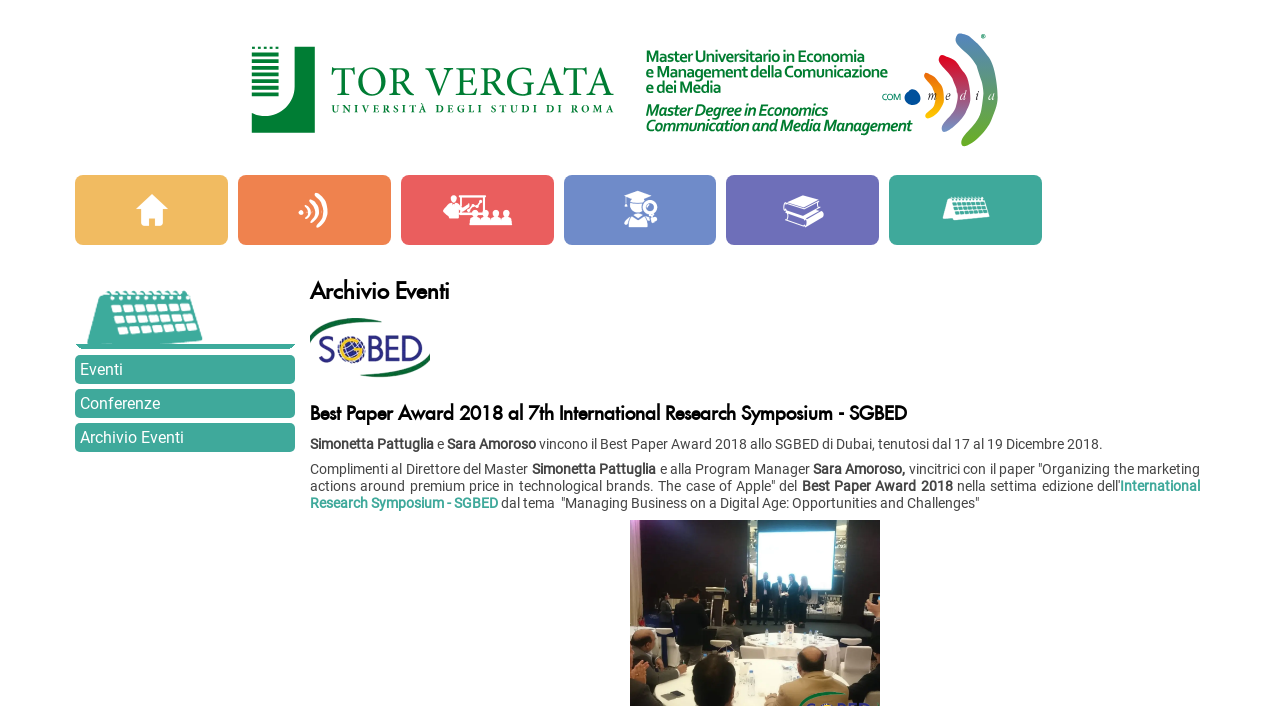Given the element description "International Research Symposium - SGBED", identify the bounding box of the corresponding UI element.

[0.242, 0.677, 0.938, 0.725]